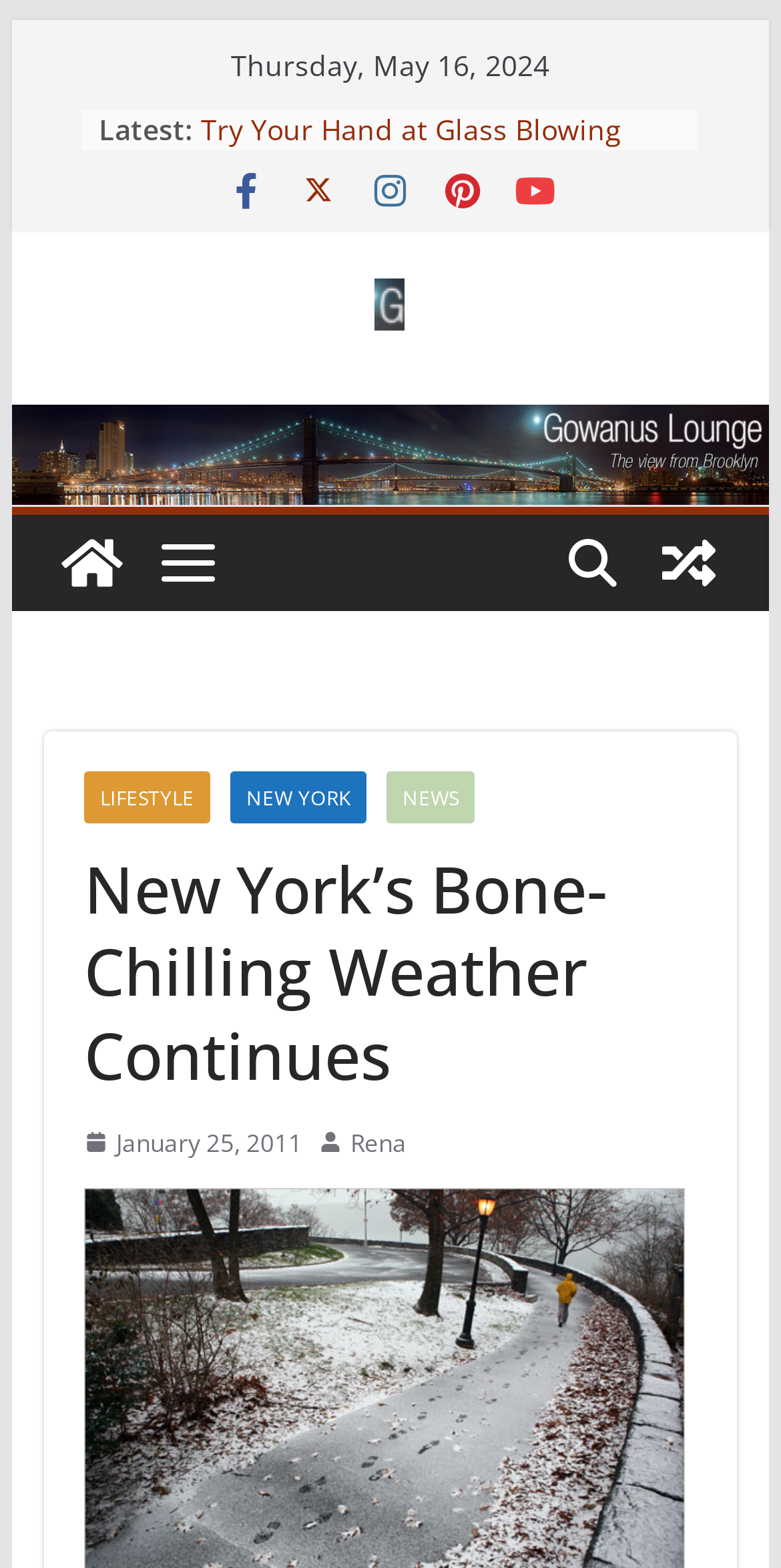Highlight the bounding box coordinates of the element that should be clicked to carry out the following instruction: "View 'Gowanus Lounge'". The coordinates must be given as four float numbers ranging from 0 to 1, i.e., [left, top, right, bottom].

[0.481, 0.178, 0.519, 0.215]